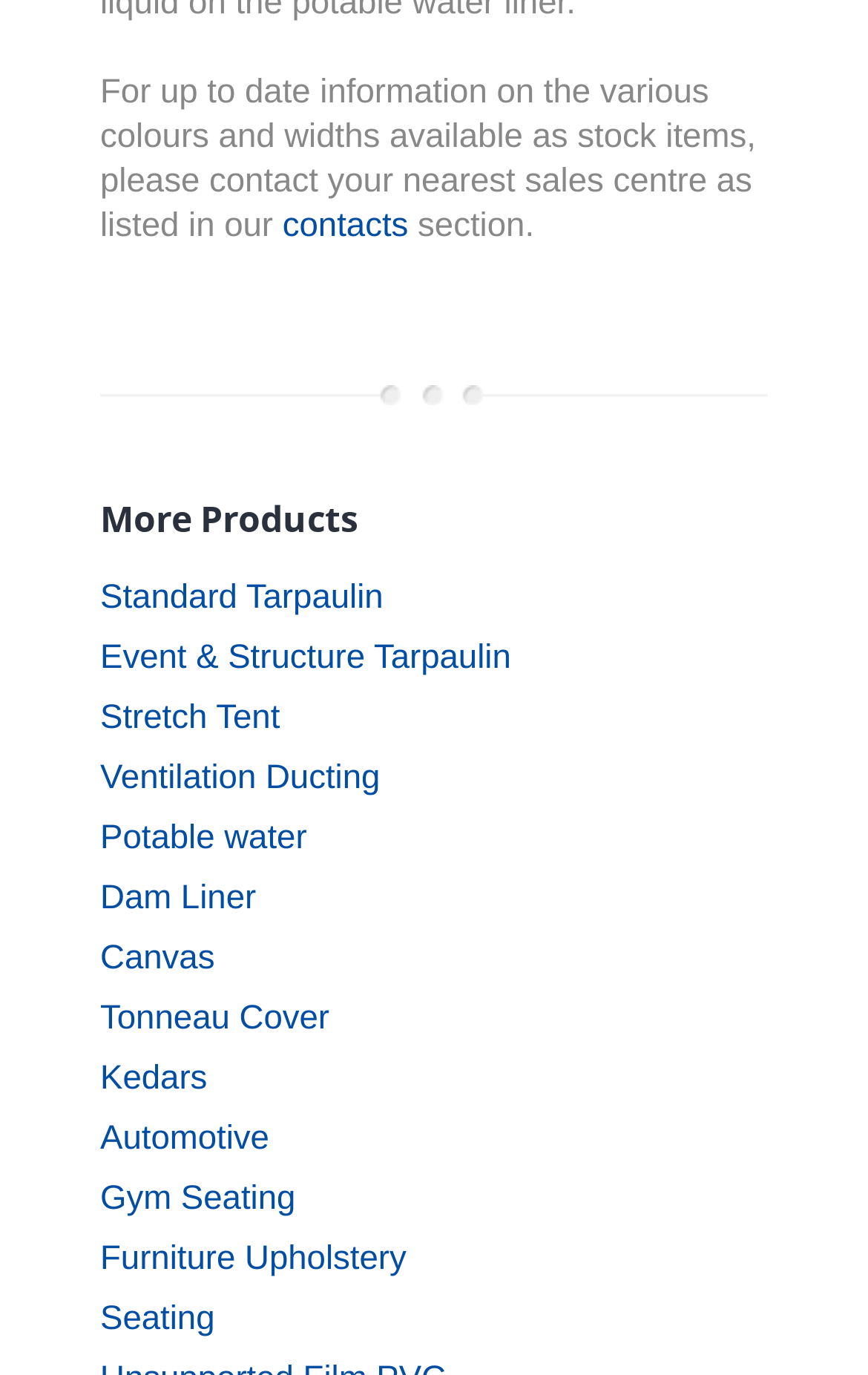Is there a product category related to automotive industry?
Please provide a detailed and thorough answer to the question.

I looked at the links under the 'More Products' heading and found a link called 'Automotive', which suggests that there is a product category related to the automotive industry.